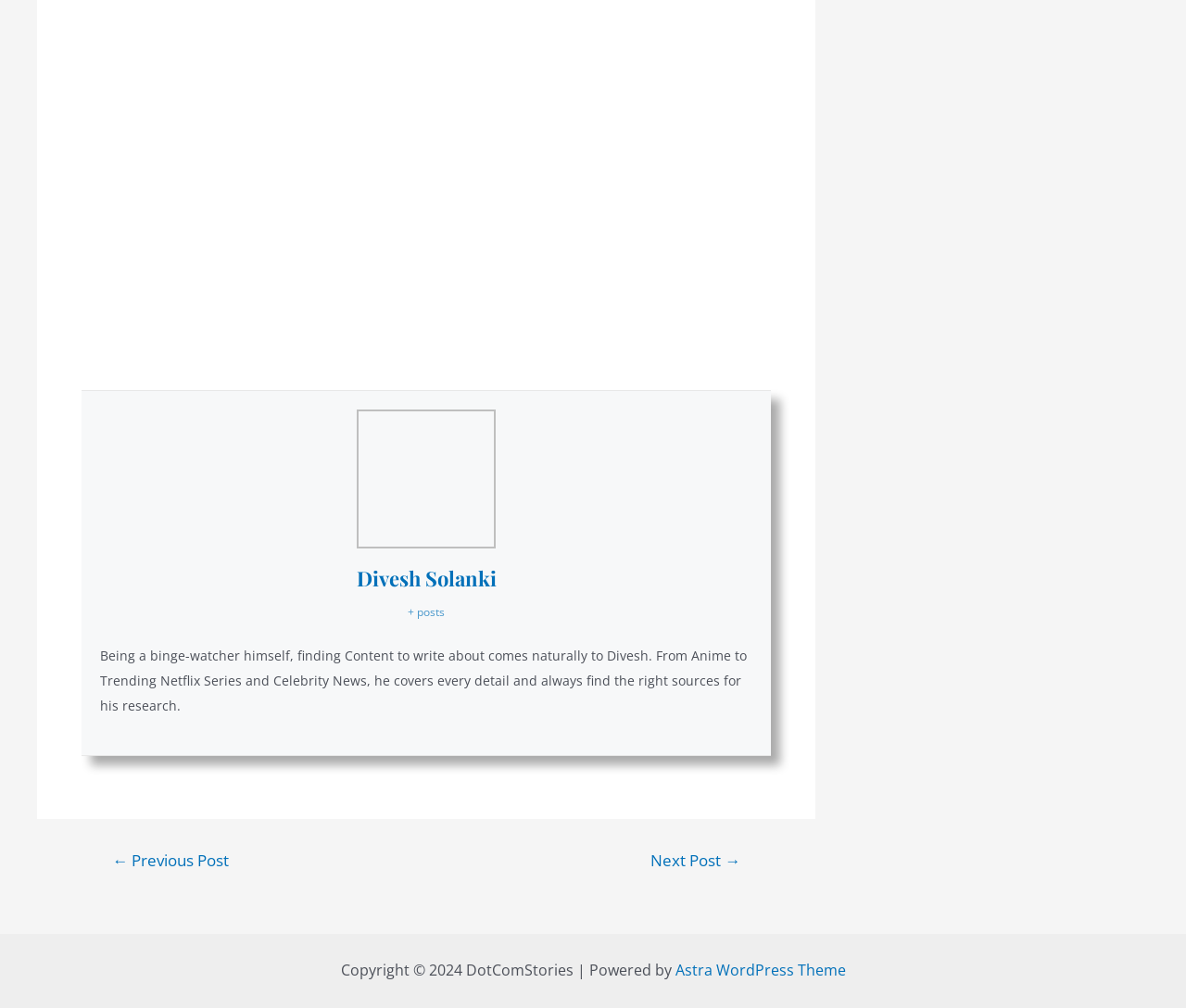Extract the bounding box coordinates of the UI element described by: "Divesh Solanki". The coordinates should include four float numbers ranging from 0 to 1, e.g., [left, top, right, bottom].

[0.3, 0.559, 0.418, 0.587]